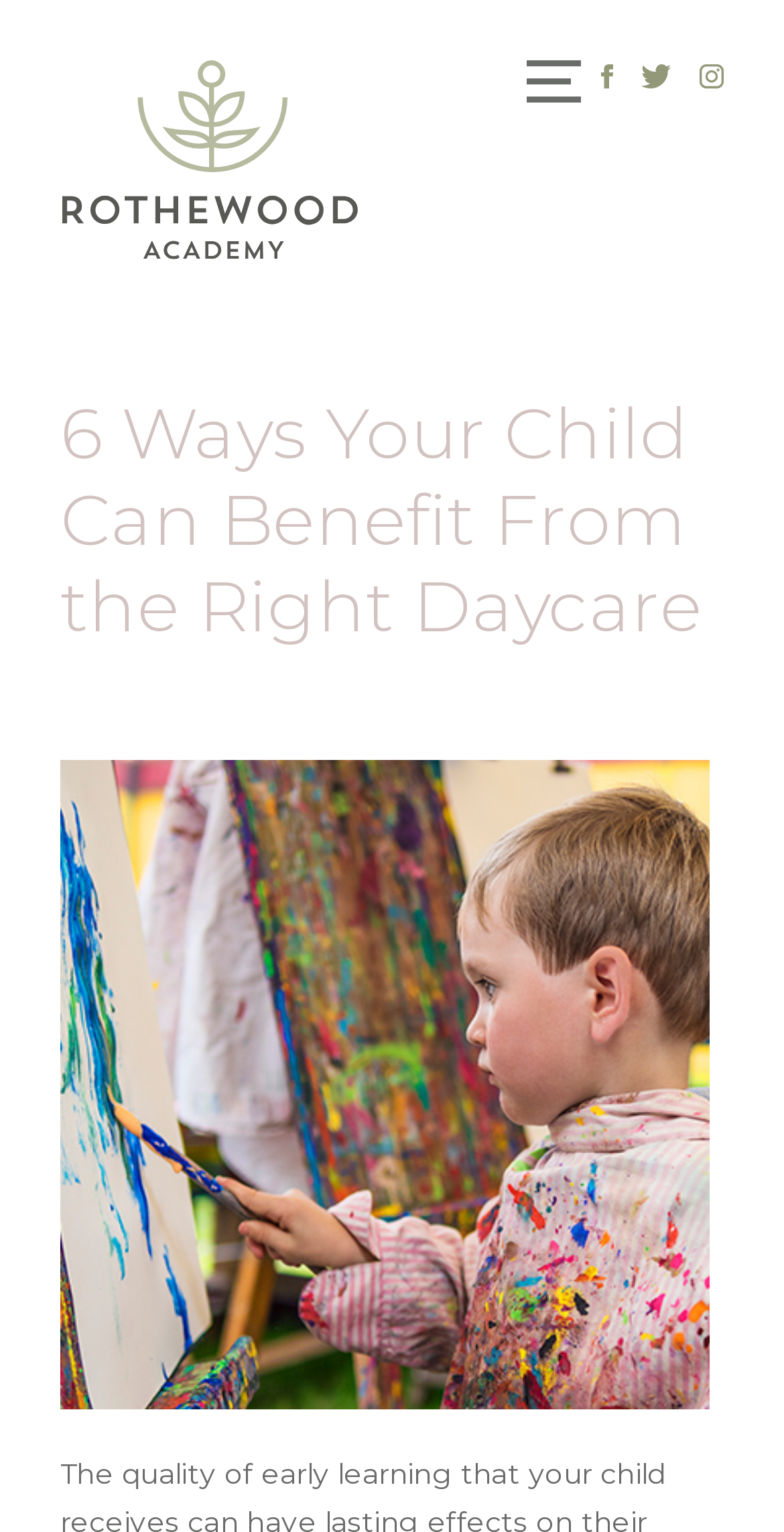Please answer the following question using a single word or phrase: 
What is the title of the main section?

6 Ways Your Child Can Benefit